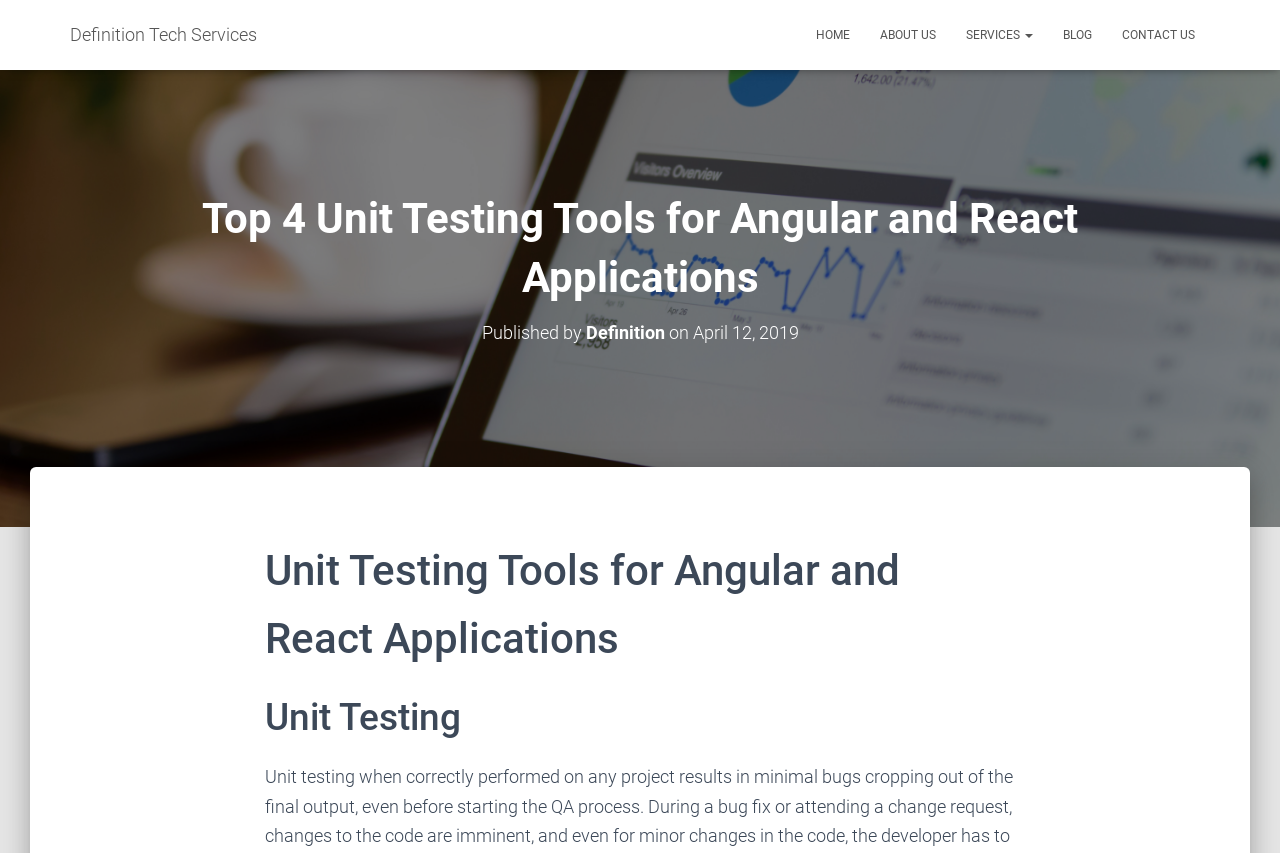How many headings are there in the article?
Refer to the image and answer the question using a single word or phrase.

4